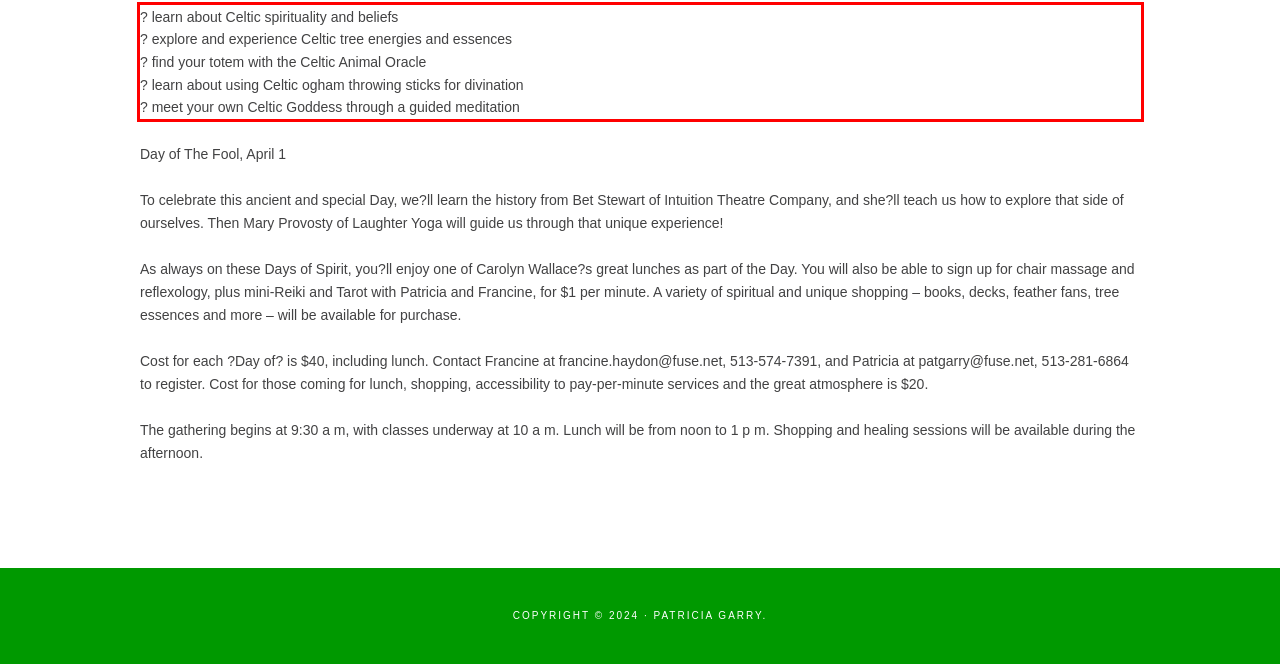You are provided with a webpage screenshot that includes a red rectangle bounding box. Extract the text content from within the bounding box using OCR.

? learn about Celtic spirituality and beliefs ? explore and experience Celtic tree energies and essences ? find your totem with the Celtic Animal Oracle ? learn about using Celtic ogham throwing sticks for divination ? meet your own Celtic Goddess through a guided meditation